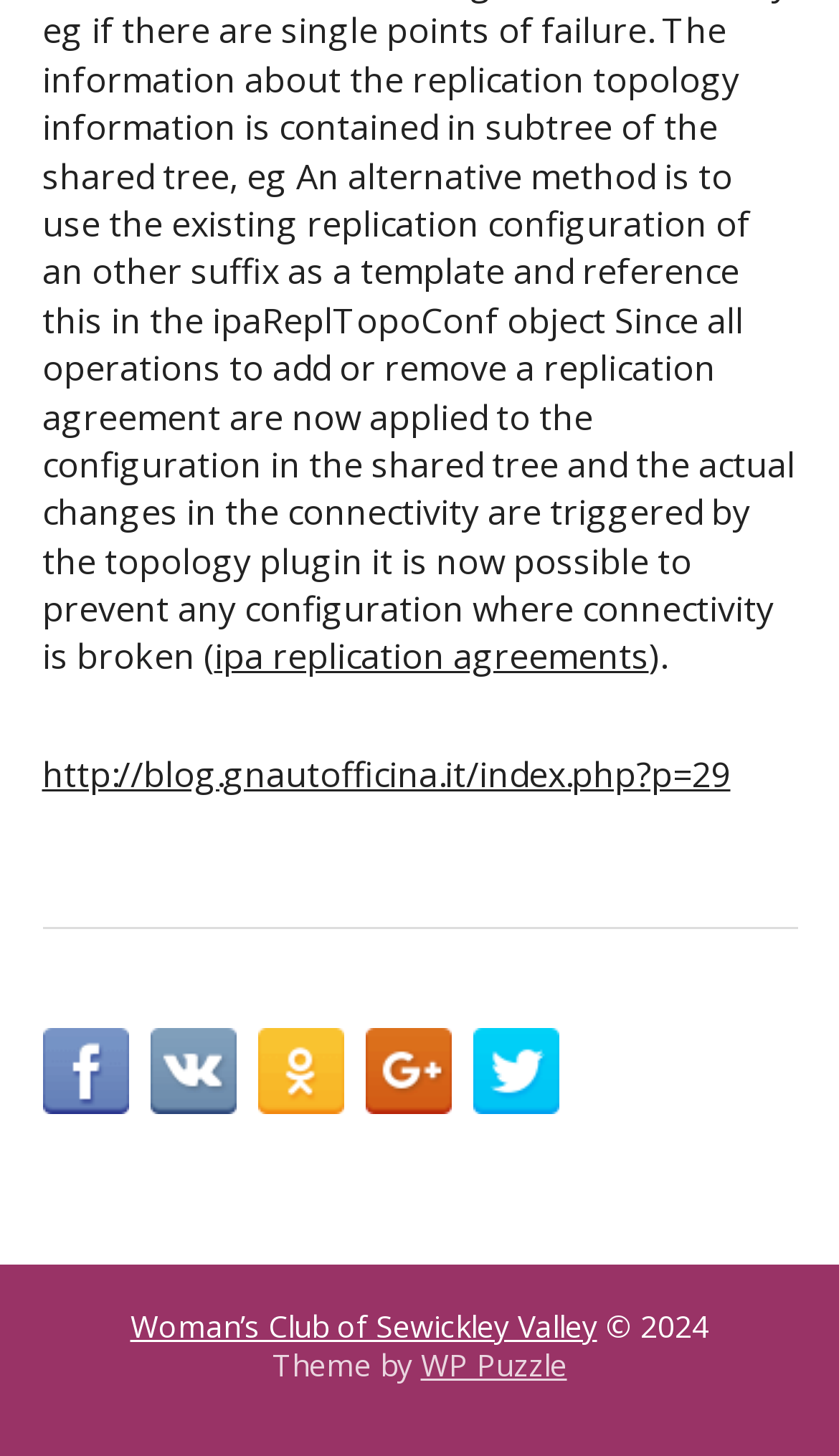What is the theme of the webpage by?
Please look at the screenshot and answer in one word or a short phrase.

WP Puzzle